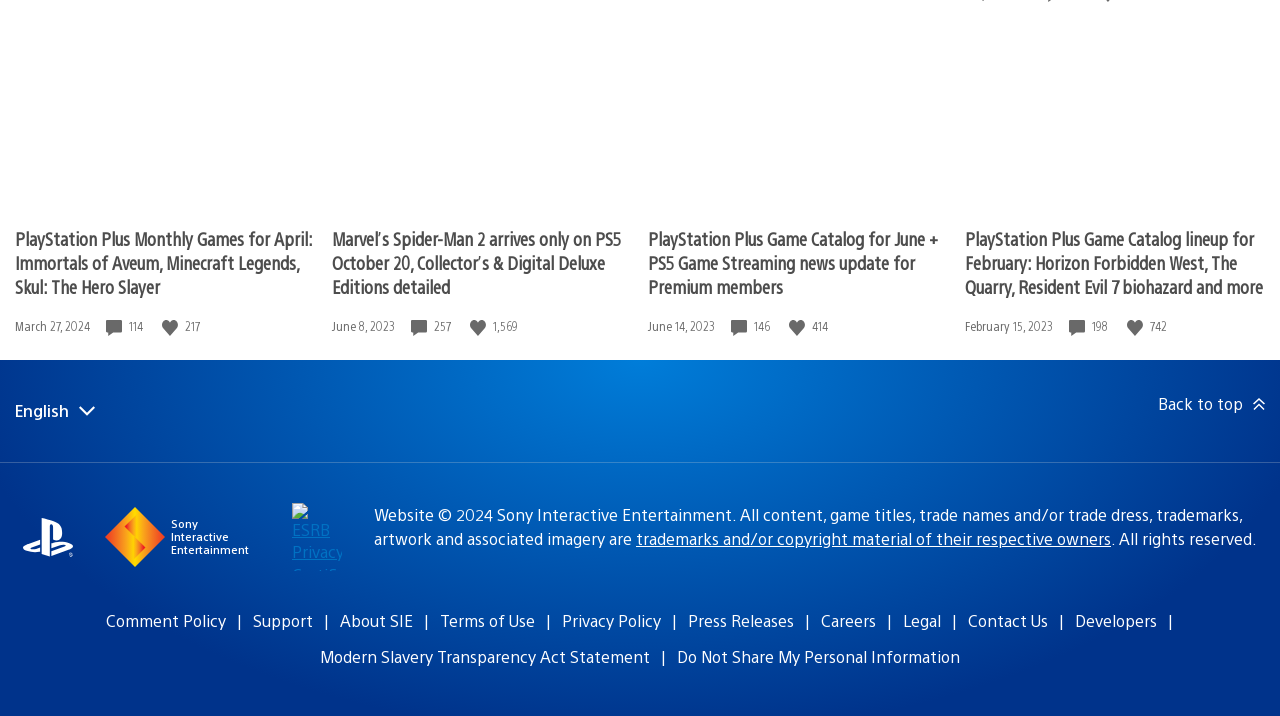Locate the bounding box coordinates of the area you need to click to fulfill this instruction: 'Click the 'Like this' button'. The coordinates must be in the form of four float numbers ranging from 0 to 1: [left, top, right, bottom].

[0.127, 0.443, 0.142, 0.469]